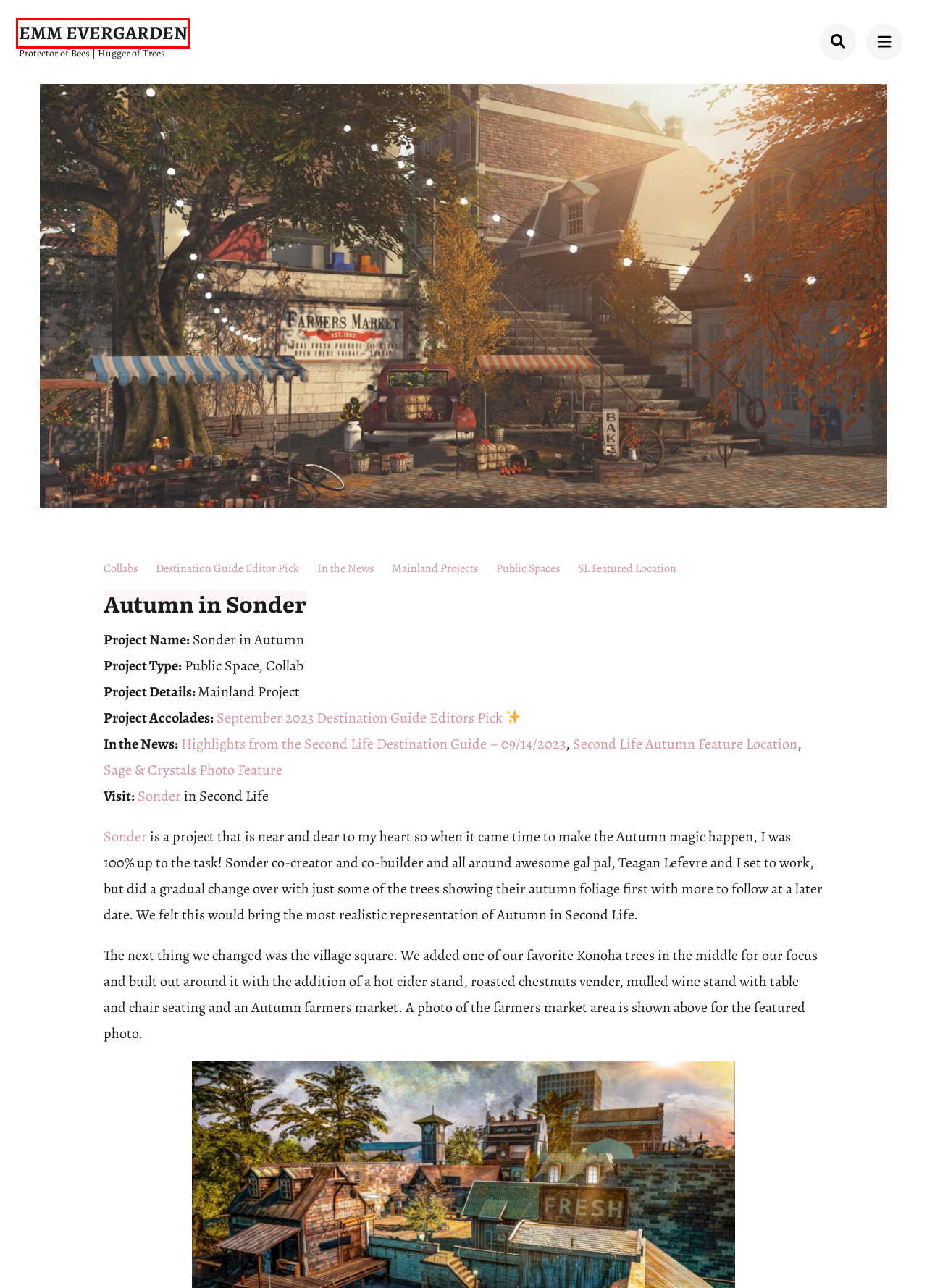Analyze the screenshot of a webpage featuring a red rectangle around an element. Pick the description that best fits the new webpage after interacting with the element inside the red bounding box. Here are the candidates:
A. Second Life Maps | Gunda
B. Sonder – EMM EVERGARDEN
C. Collabs – EMM EVERGARDEN
D. Destination Guide Editor Pick – EMM EVERGARDEN
E. Public Spaces – EMM EVERGARDEN
F. Mainland Projects – EMM EVERGARDEN
G. In the News – EMM EVERGARDEN
H. EMM EVERGARDEN – Protector of Bees | Hugger of Trees

H